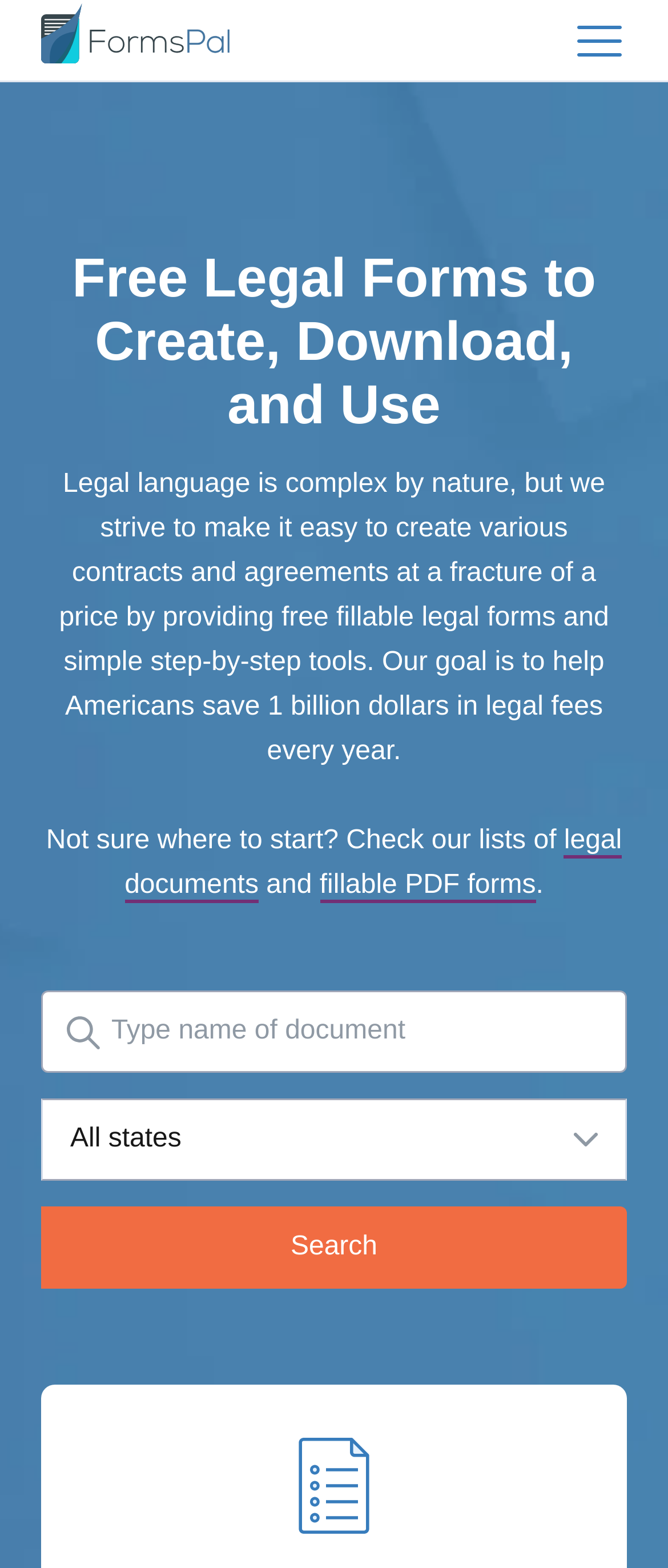From the webpage screenshot, identify the region described by fillable PDF forms. Provide the bounding box coordinates as (top-left x, top-left y, bottom-right x, bottom-right y), with each value being a floating point number between 0 and 1.

[0.478, 0.556, 0.802, 0.576]